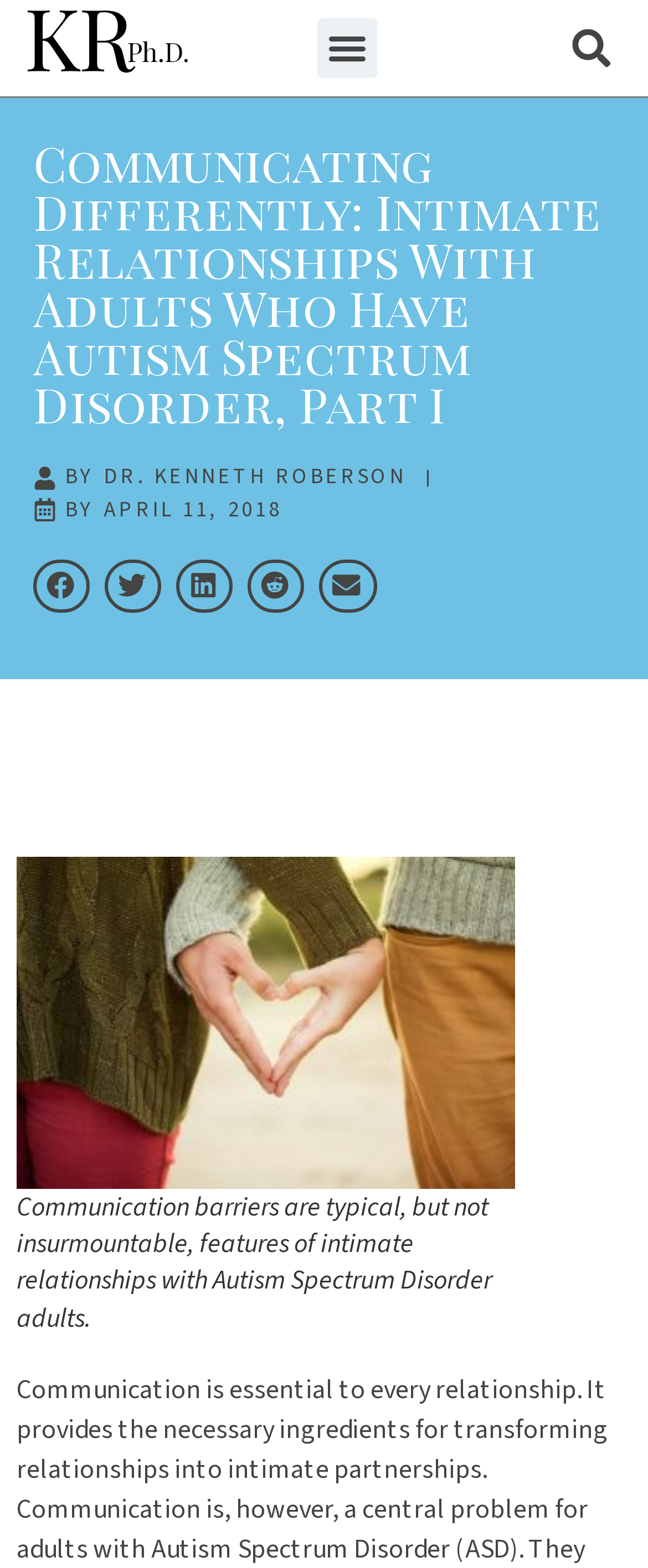What is the purpose of the button 'Menu Toggle'?
Provide a detailed answer to the question, using the image to inform your response.

I inferred the purpose of the button 'Menu Toggle' by its name and its location at the top of the page, which suggests that it is used to toggle the menu on and off.